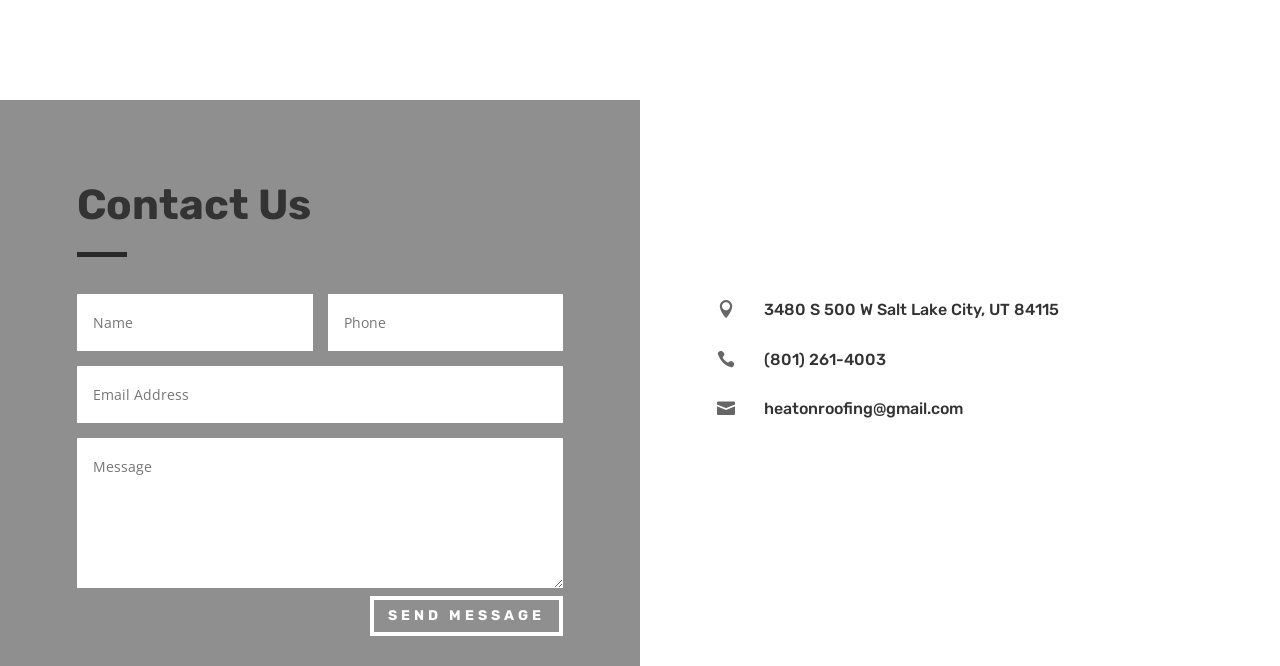Determine the bounding box for the UI element described here: "".

[0.56, 0.599, 0.585, 0.626]